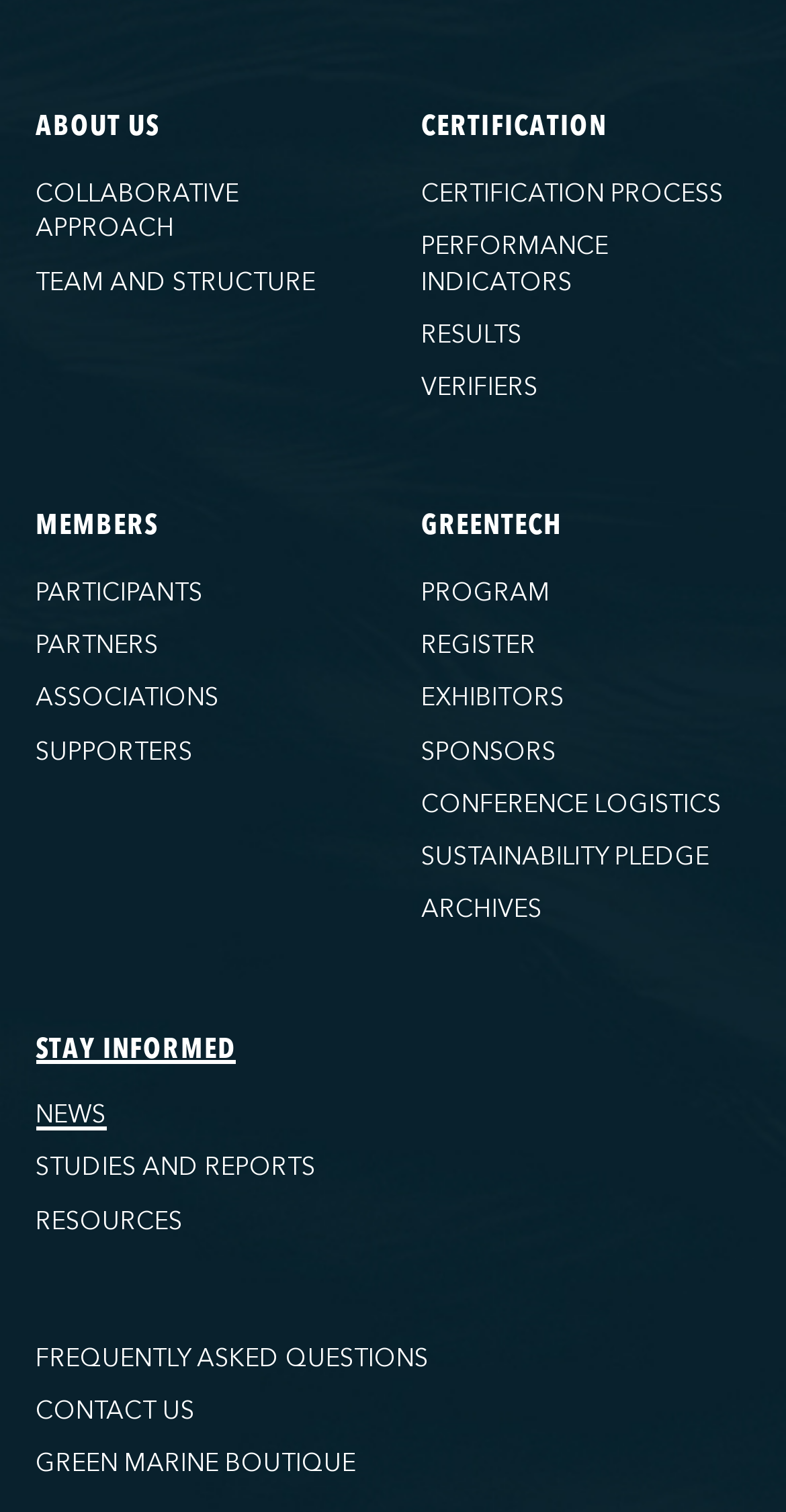Show the bounding box coordinates of the element that should be clicked to complete the task: "View certification process".

[0.536, 0.117, 0.921, 0.138]